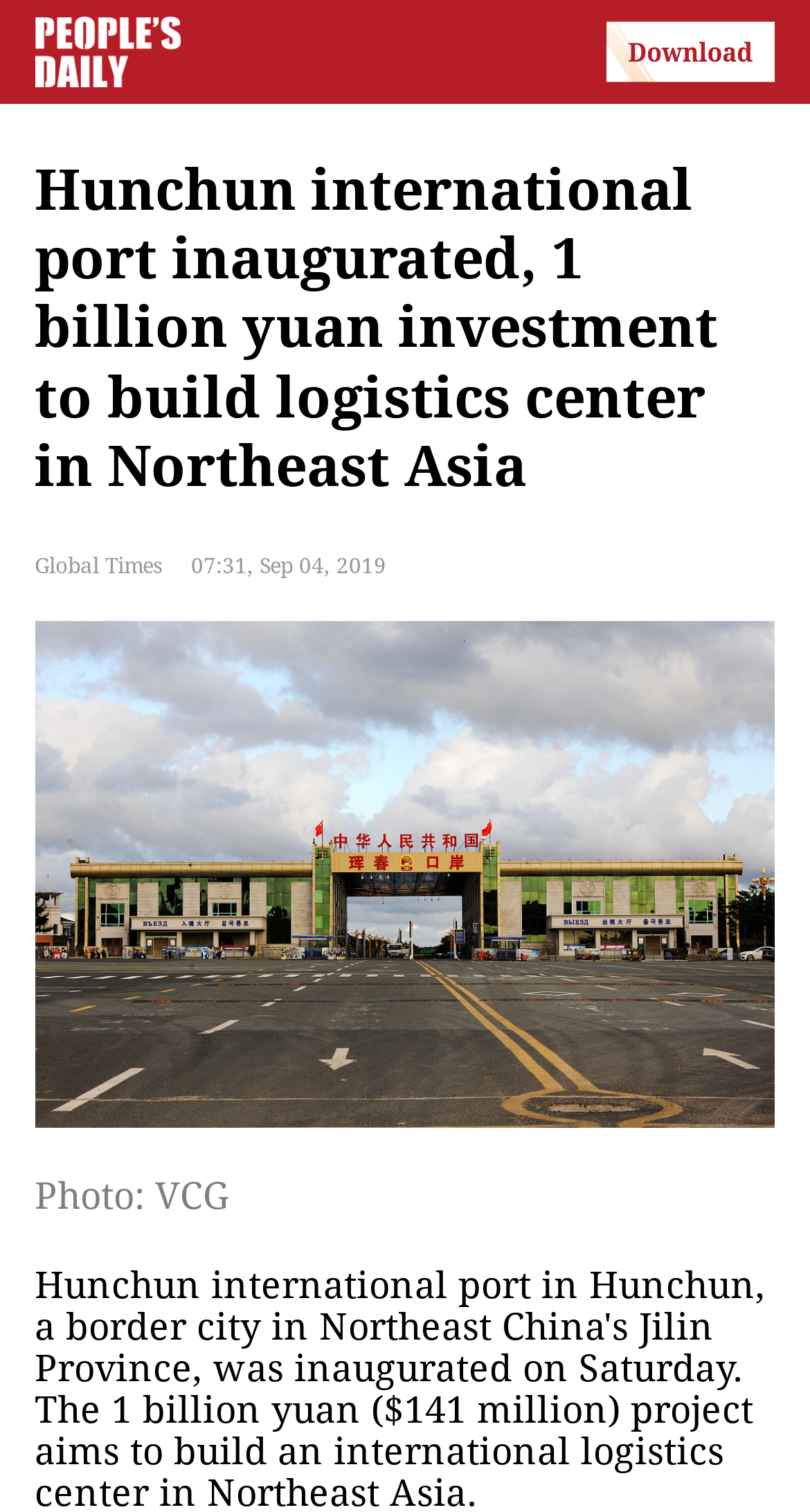What is the publication date of the article?
Answer the question with a detailed explanation, including all necessary information.

The publication date of the article can be found next to the publication name 'Global Times', which is '07:31, Sep 04, 2019'.